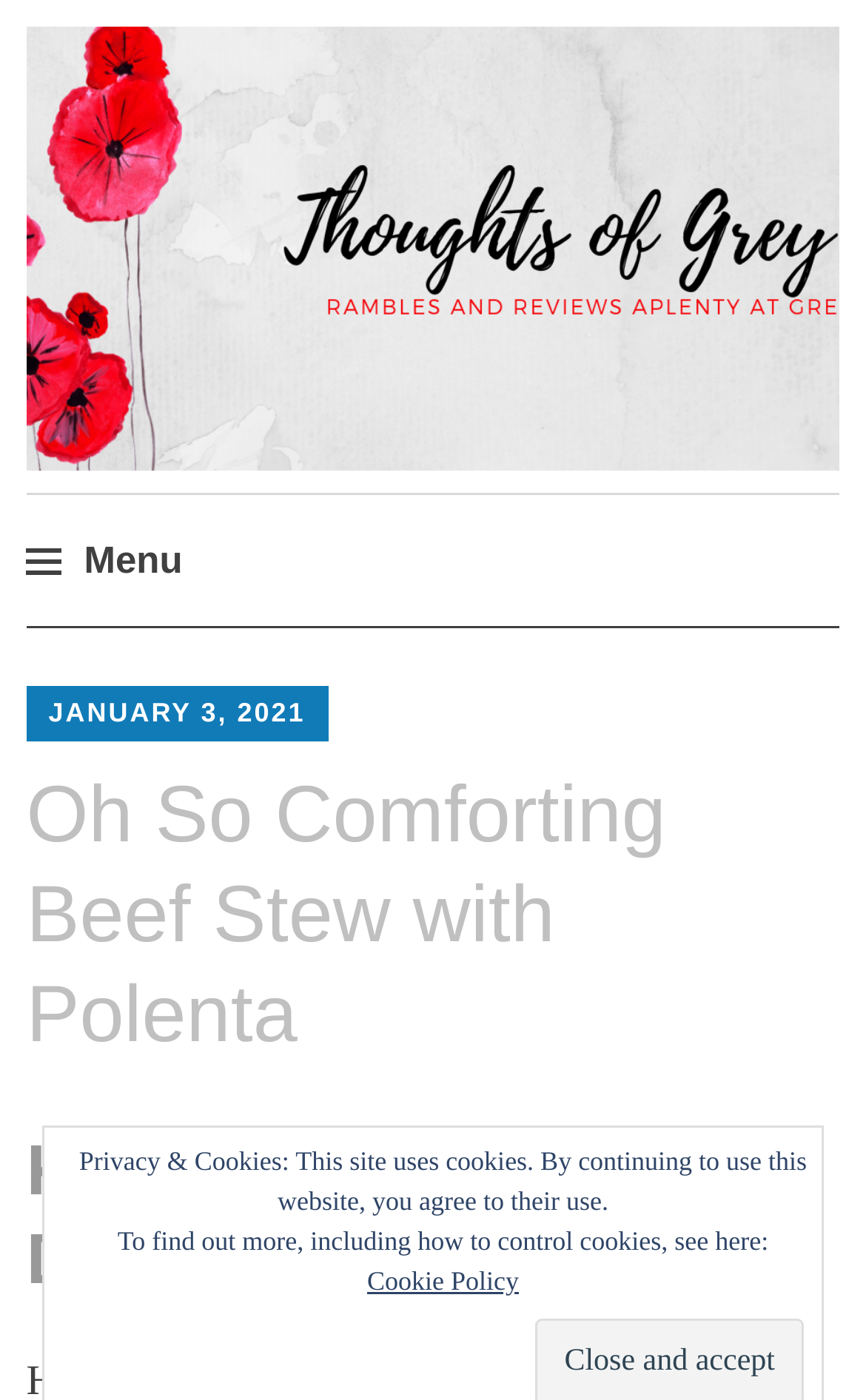What is the date of the blog post?
Refer to the screenshot and deliver a thorough answer to the question presented.

The date of the blog post can be found in the link element with the text 'JANUARY 3, 2021' which is located below the recipe title.